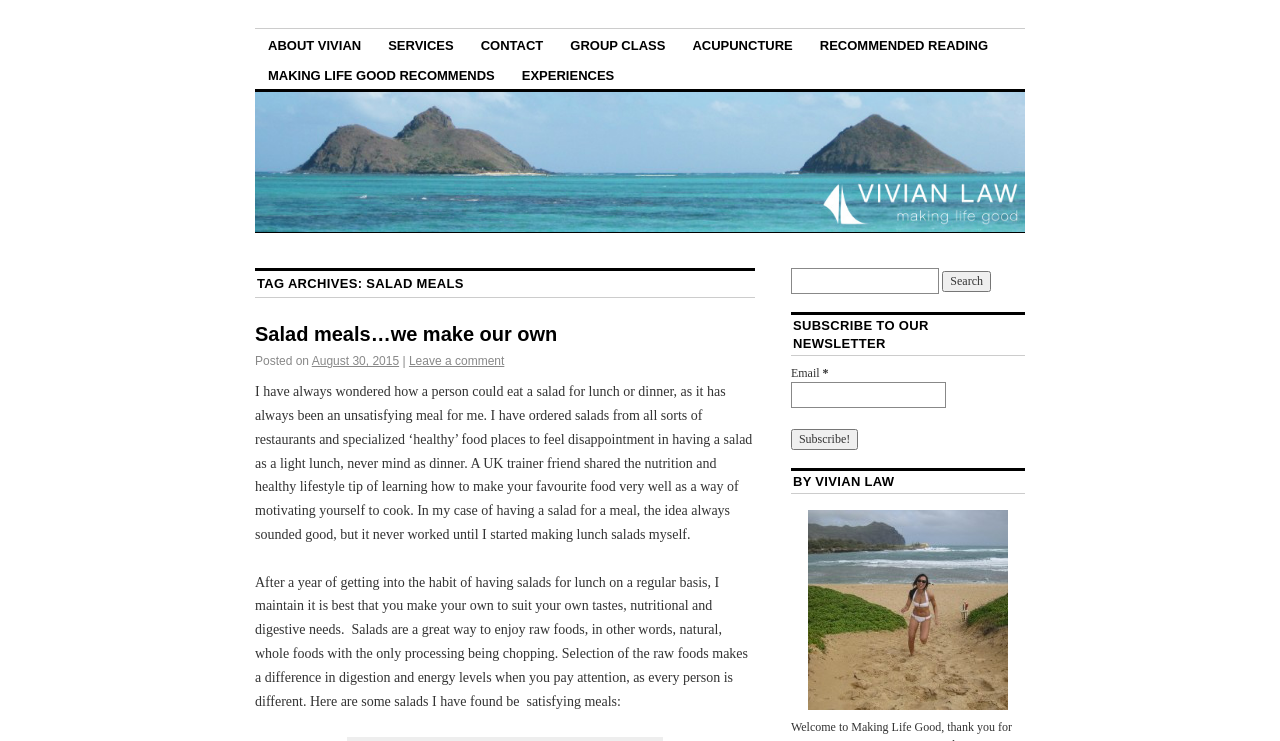Could you indicate the bounding box coordinates of the region to click in order to complete this instruction: "Subscribe to the newsletter".

[0.618, 0.579, 0.671, 0.607]